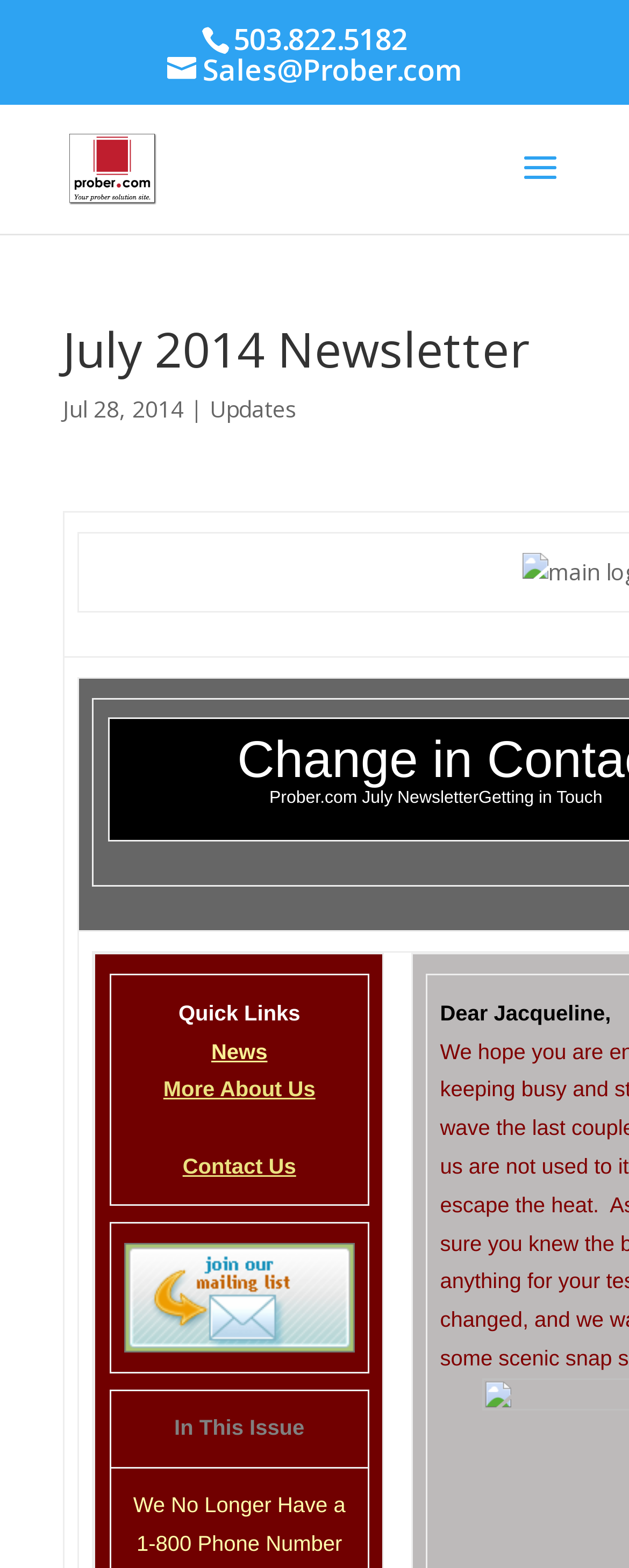Provide a short, one-word or phrase answer to the question below:
What is the title of the newsletter?

July 2014 Newsletter